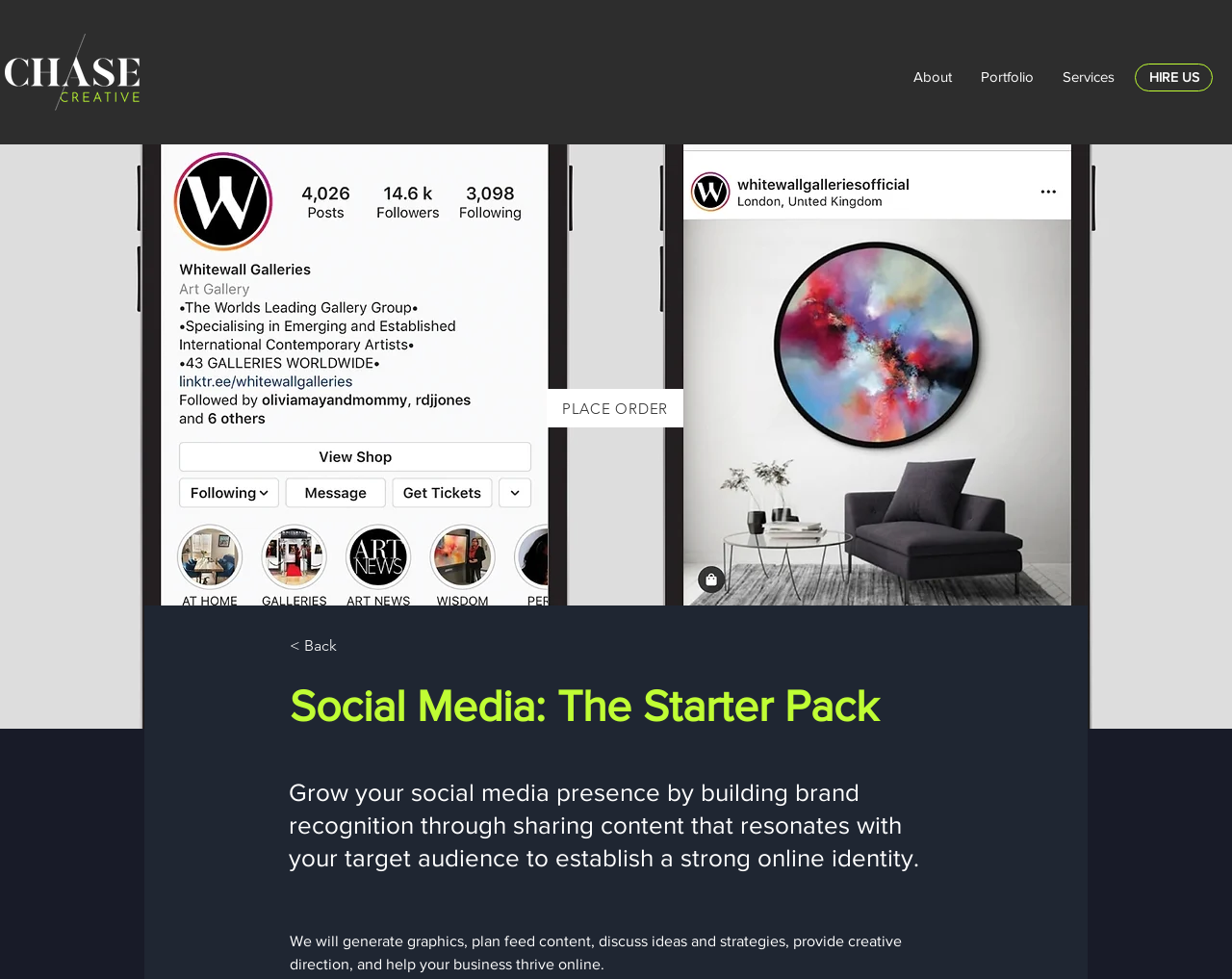What is the name of the studio?
Analyze the screenshot and provide a detailed answer to the question.

The name of the studio can be found in the top-left corner of the webpage, where it says 'Chase Creative Studio' with a corresponding image.